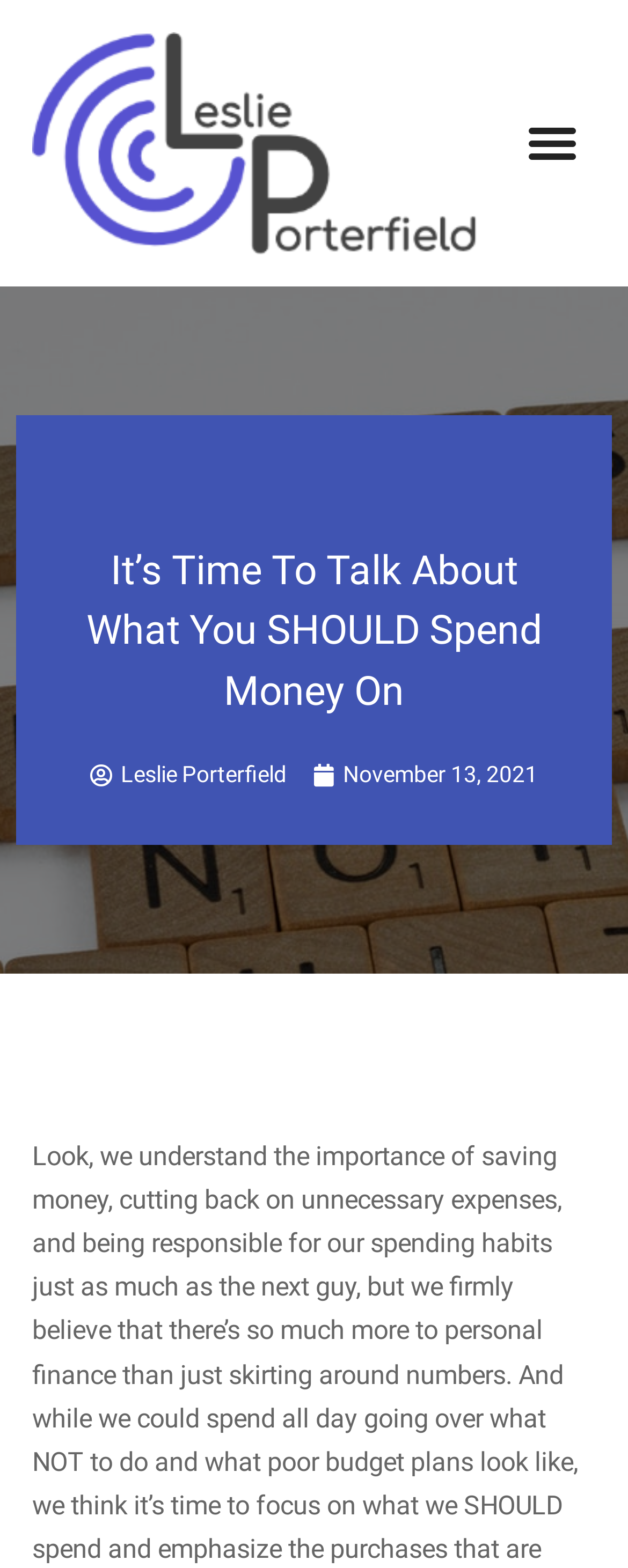Provide the bounding box coordinates of the HTML element this sentence describes: "November 13, 2021".

[0.497, 0.48, 0.856, 0.508]